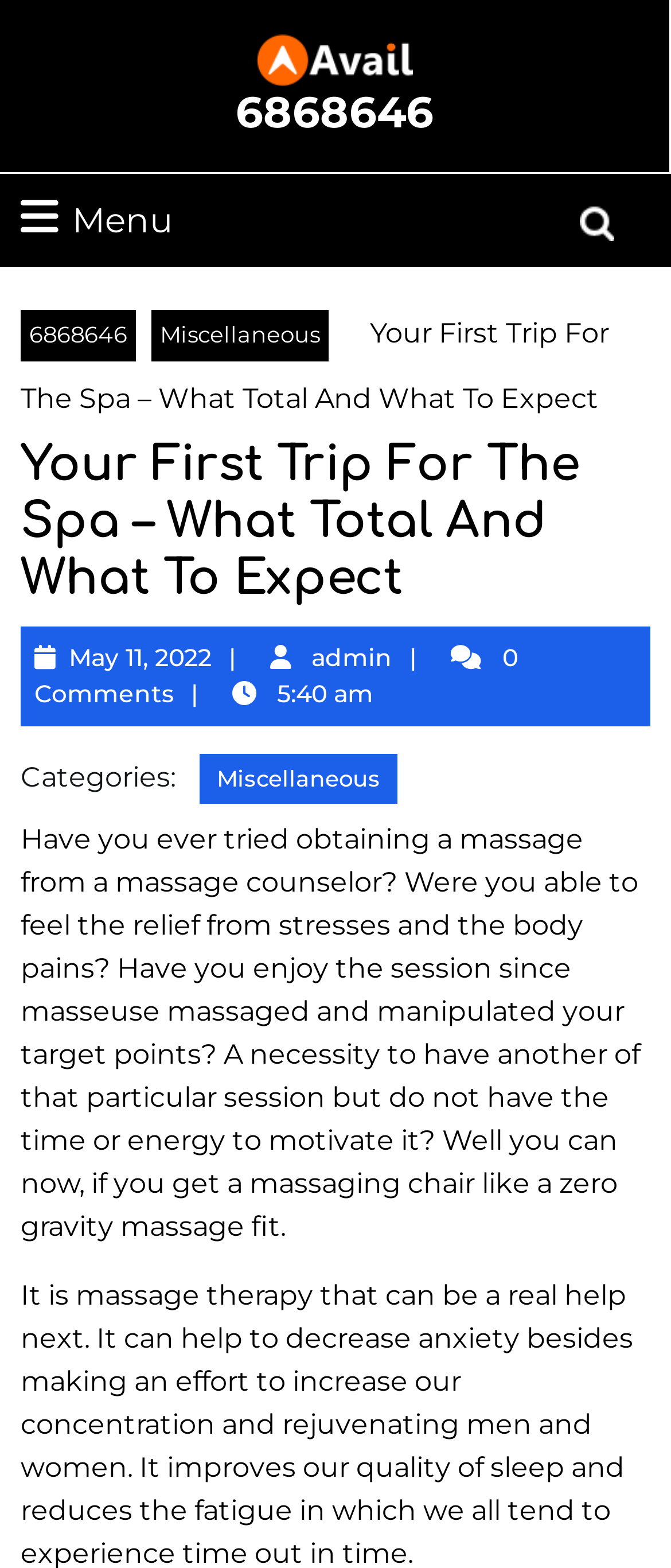Determine the bounding box coordinates of the clickable region to follow the instruction: "Click on the menu".

[0.031, 0.124, 0.256, 0.157]